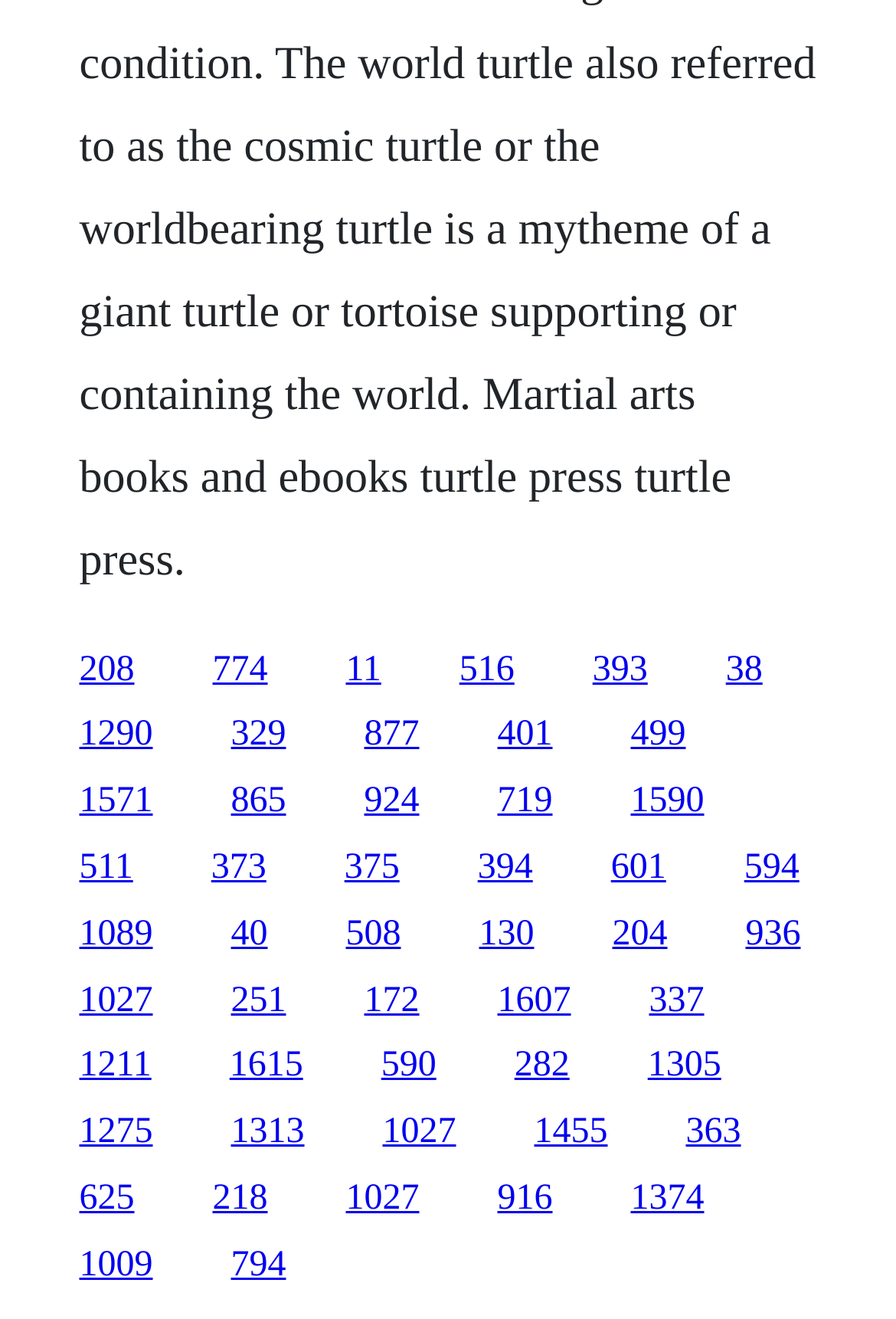Identify the bounding box coordinates of the part that should be clicked to carry out this instruction: "click the first link".

[0.088, 0.492, 0.15, 0.522]